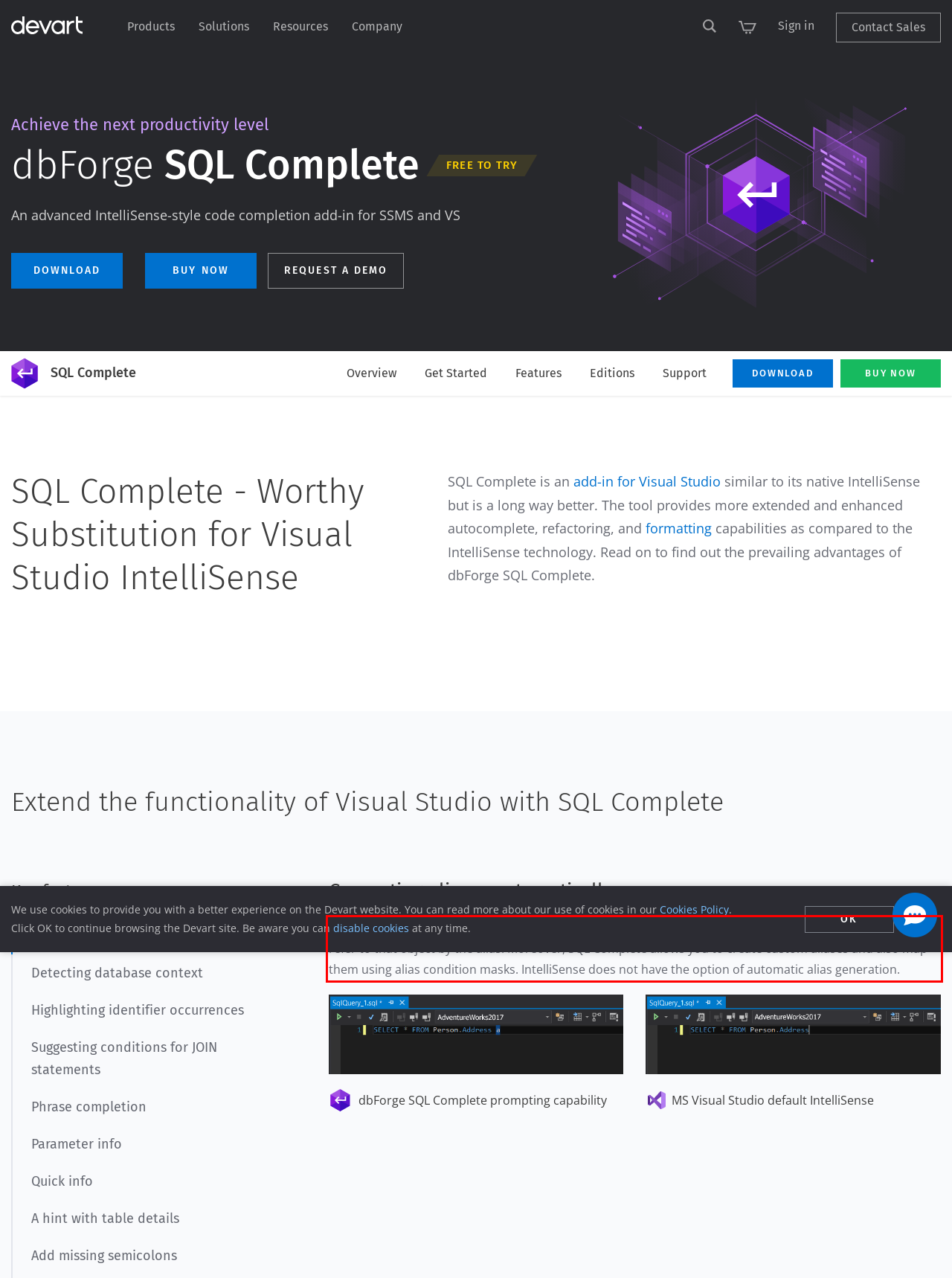Look at the webpage screenshot and recognize the text inside the red bounding box.

SQL Complete automatically generates aliases after you type the name of an SQL object, and you can later refer to that object by the alias. Moreover, SQL Complete allows you to create custom aliases and also map them using alias condition masks. IntelliSense does not have the option of automatic alias generation.